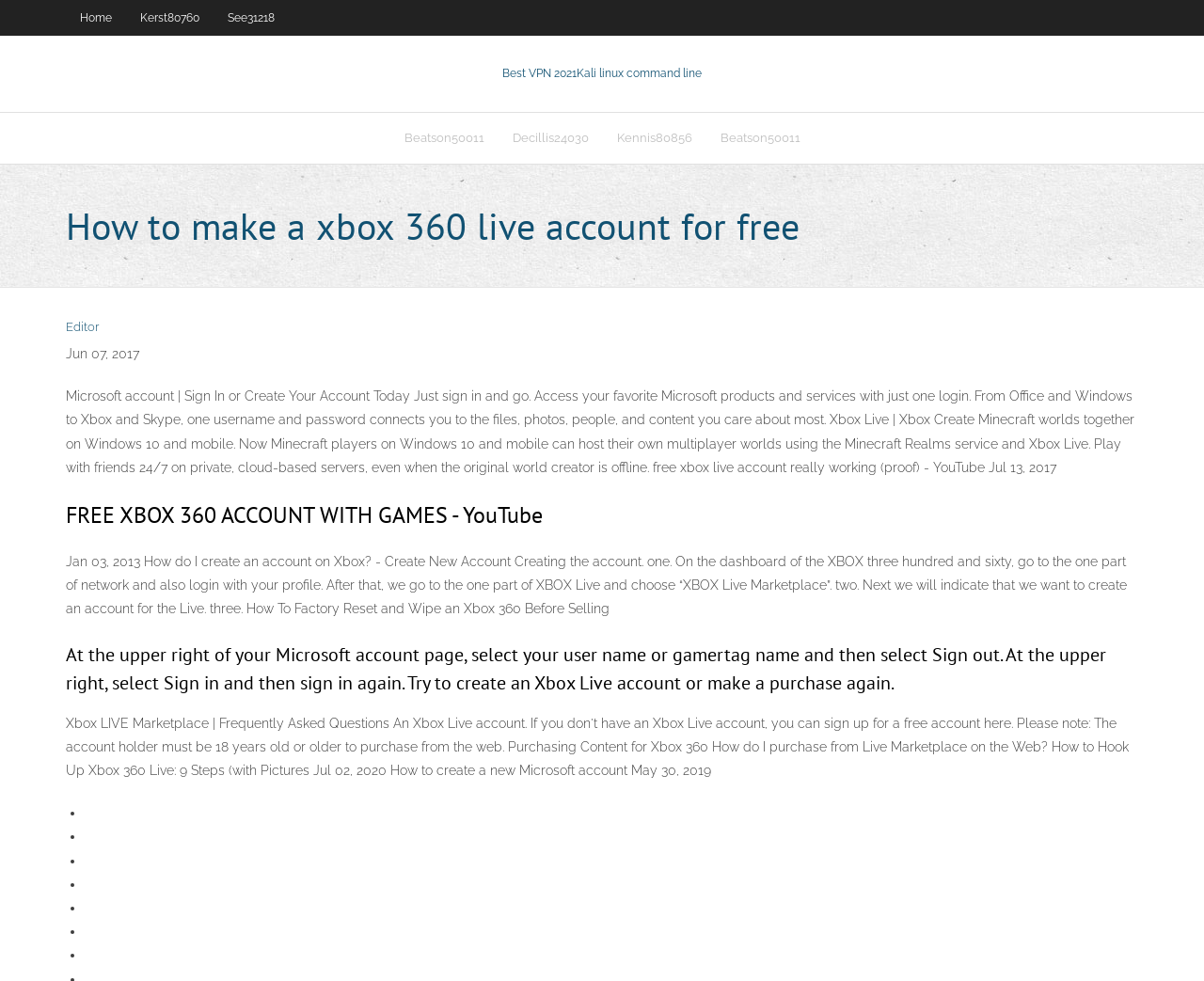Please identify the bounding box coordinates of the area that needs to be clicked to follow this instruction: "Click on the Home link".

[0.055, 0.0, 0.105, 0.036]